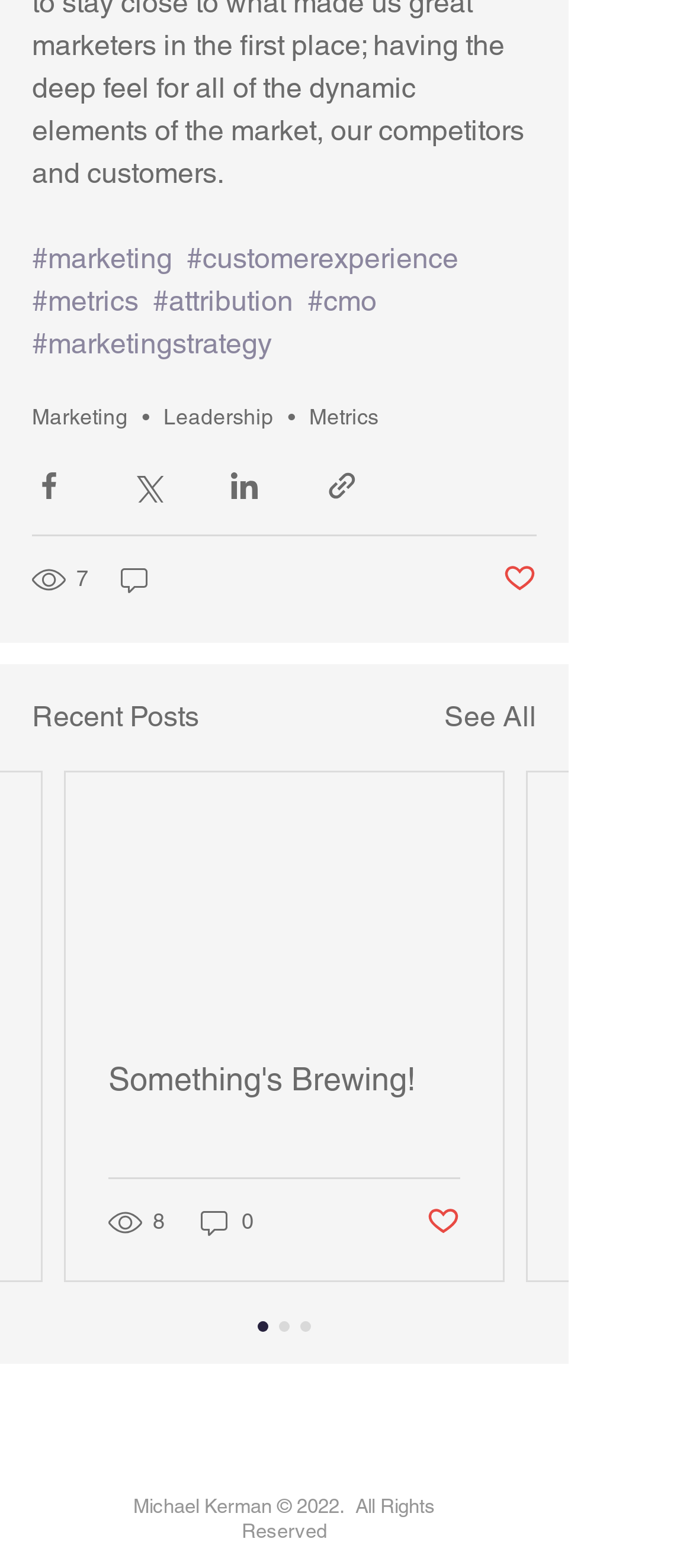Give a one-word or phrase response to the following question: What is the purpose of the buttons below the first post?

Share via social media